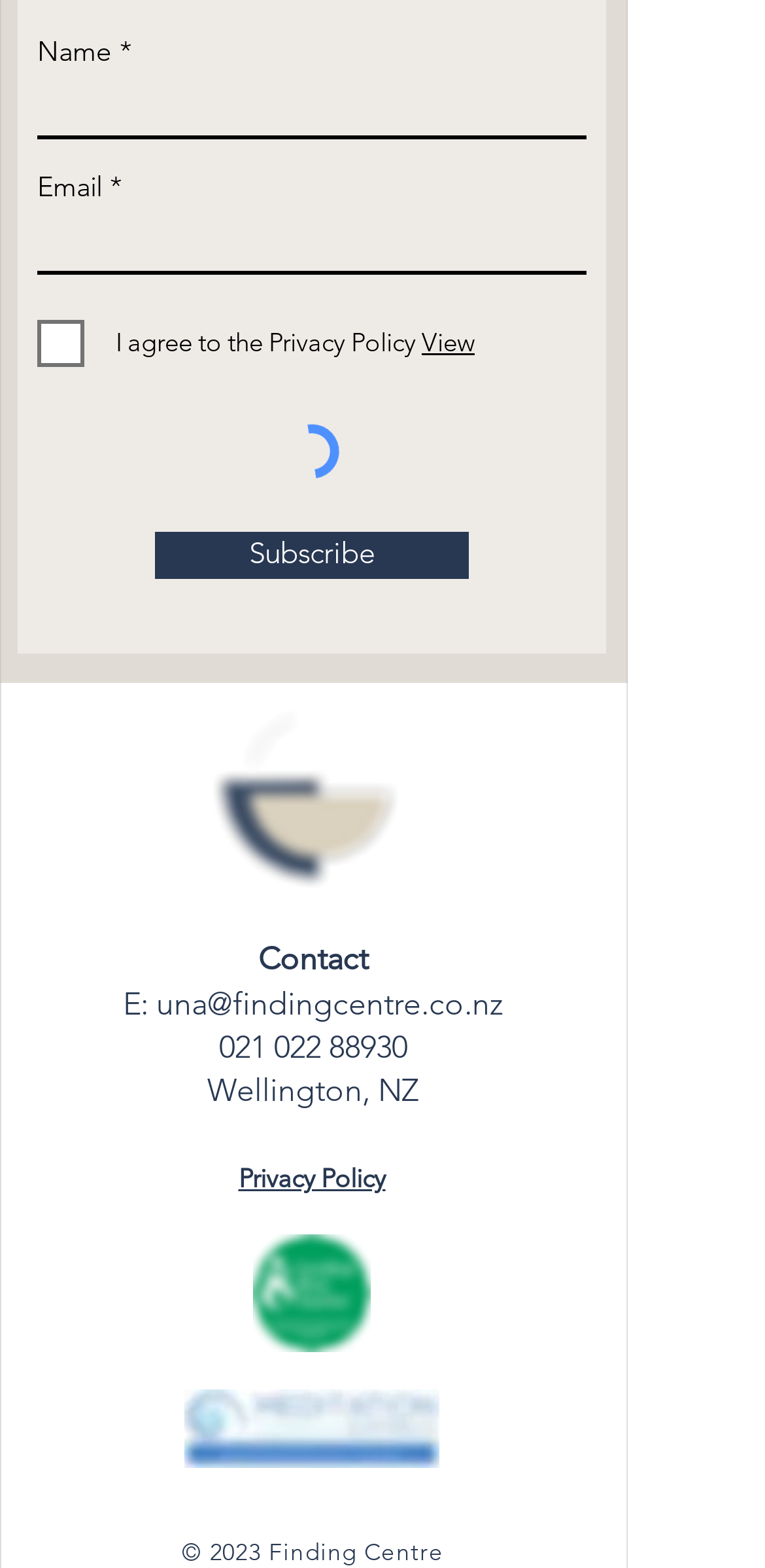What is the company name?
Using the visual information, answer the question in a single word or phrase.

Finding Centre